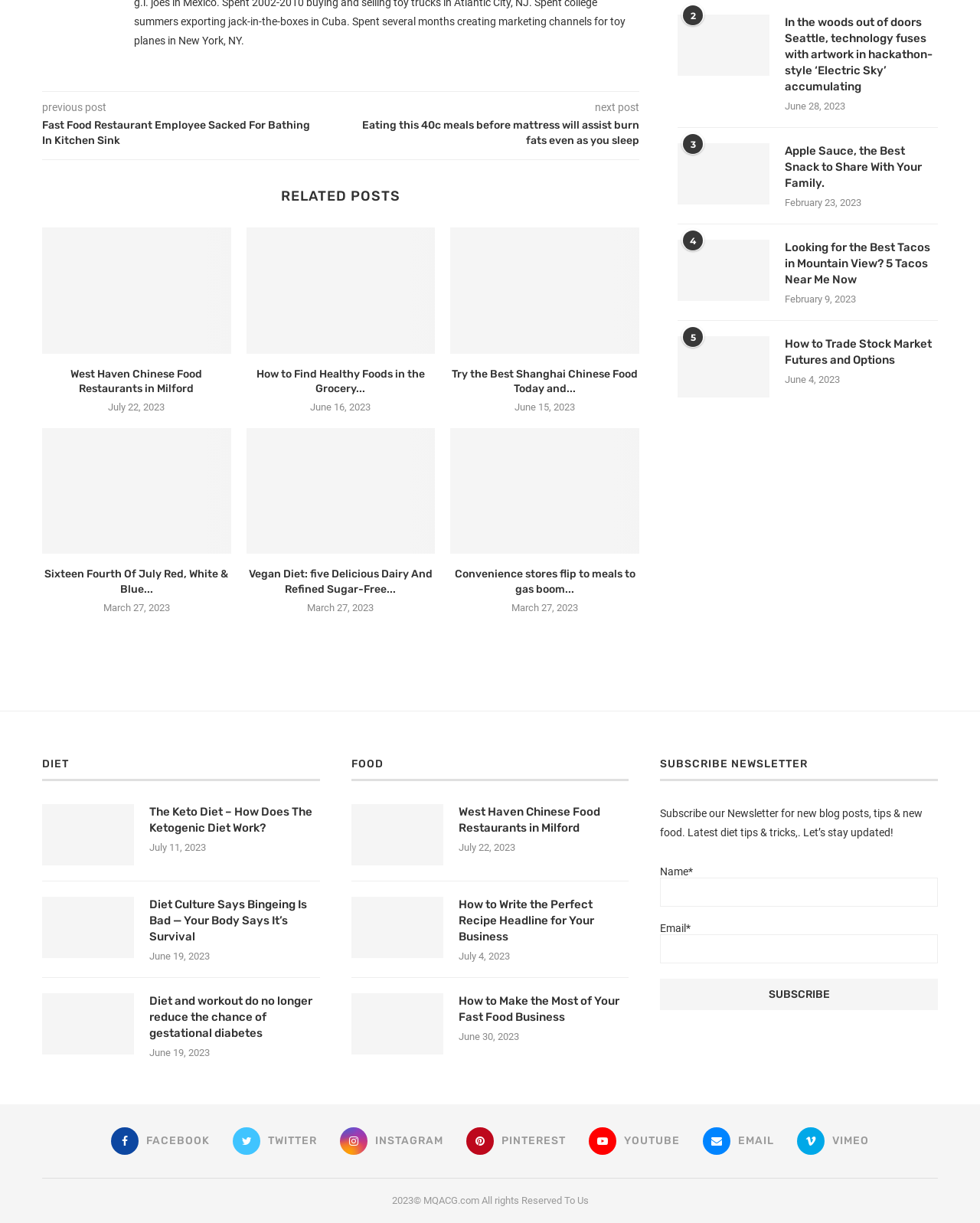Please determine the bounding box coordinates of the element to click on in order to accomplish the following task: "go to 'In the woods out of doors Seattle, technology fuses with artwork in hackathon-style ‘Electric Sky’ accumulating'". Ensure the coordinates are four float numbers ranging from 0 to 1, i.e., [left, top, right, bottom].

[0.801, 0.012, 0.957, 0.078]